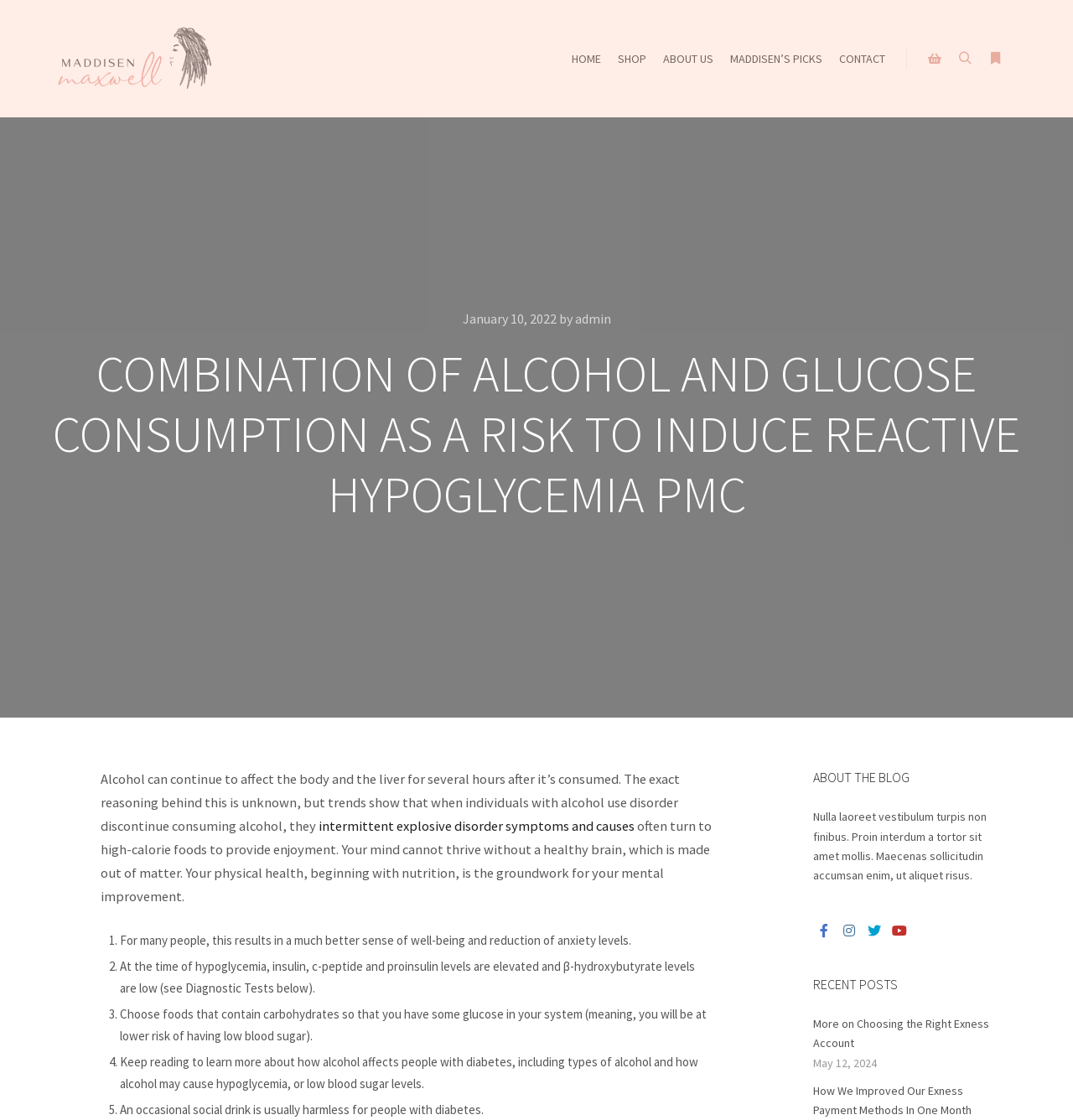Locate the coordinates of the bounding box for the clickable region that fulfills this instruction: "Click the 'More info' button".

[0.913, 0.043, 0.941, 0.062]